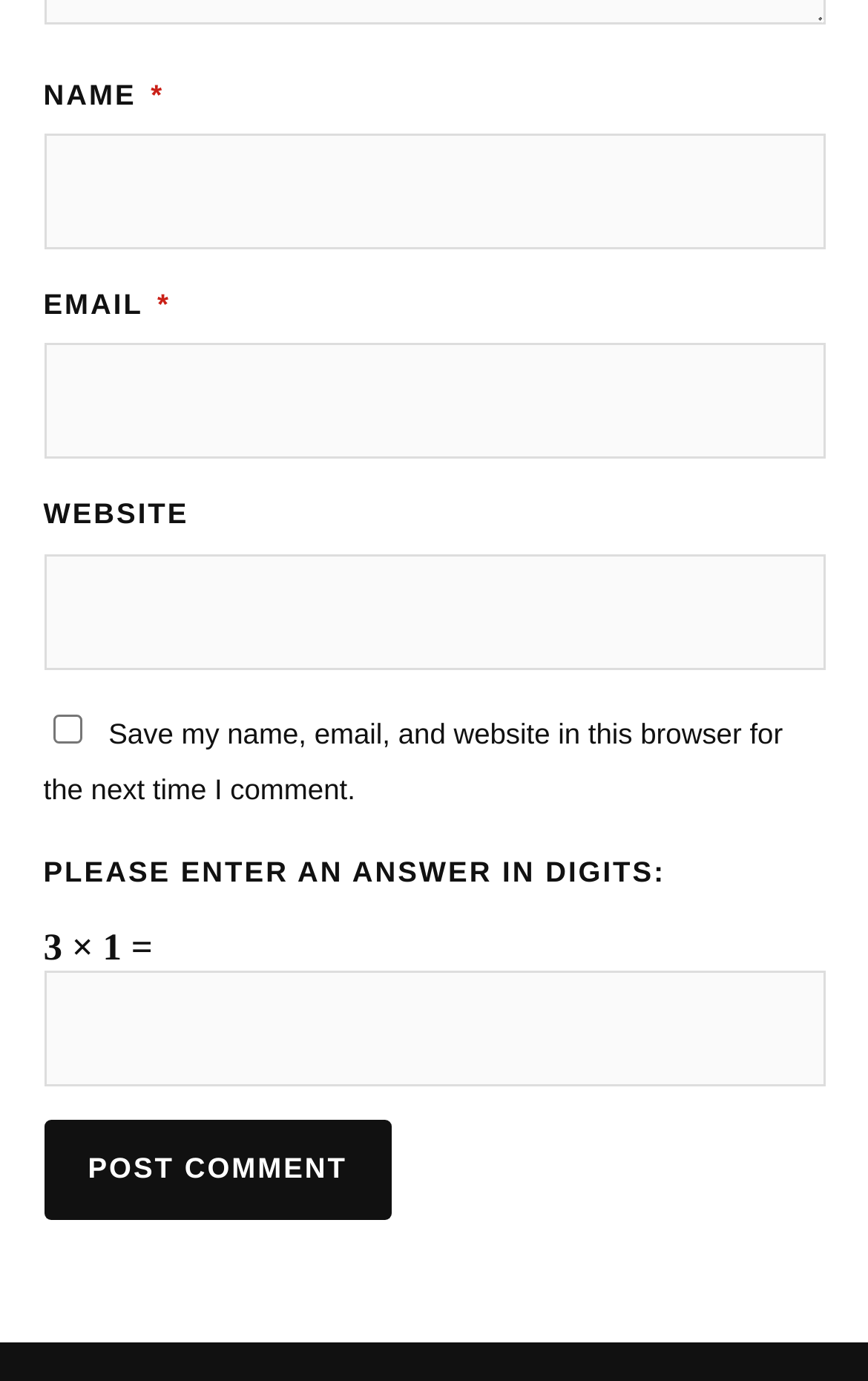What is the button text in the comment form?
Using the details from the image, give an elaborate explanation to answer the question.

The button element has a StaticText child element with the text 'POST COMMENT' which is the button text in the comment form.